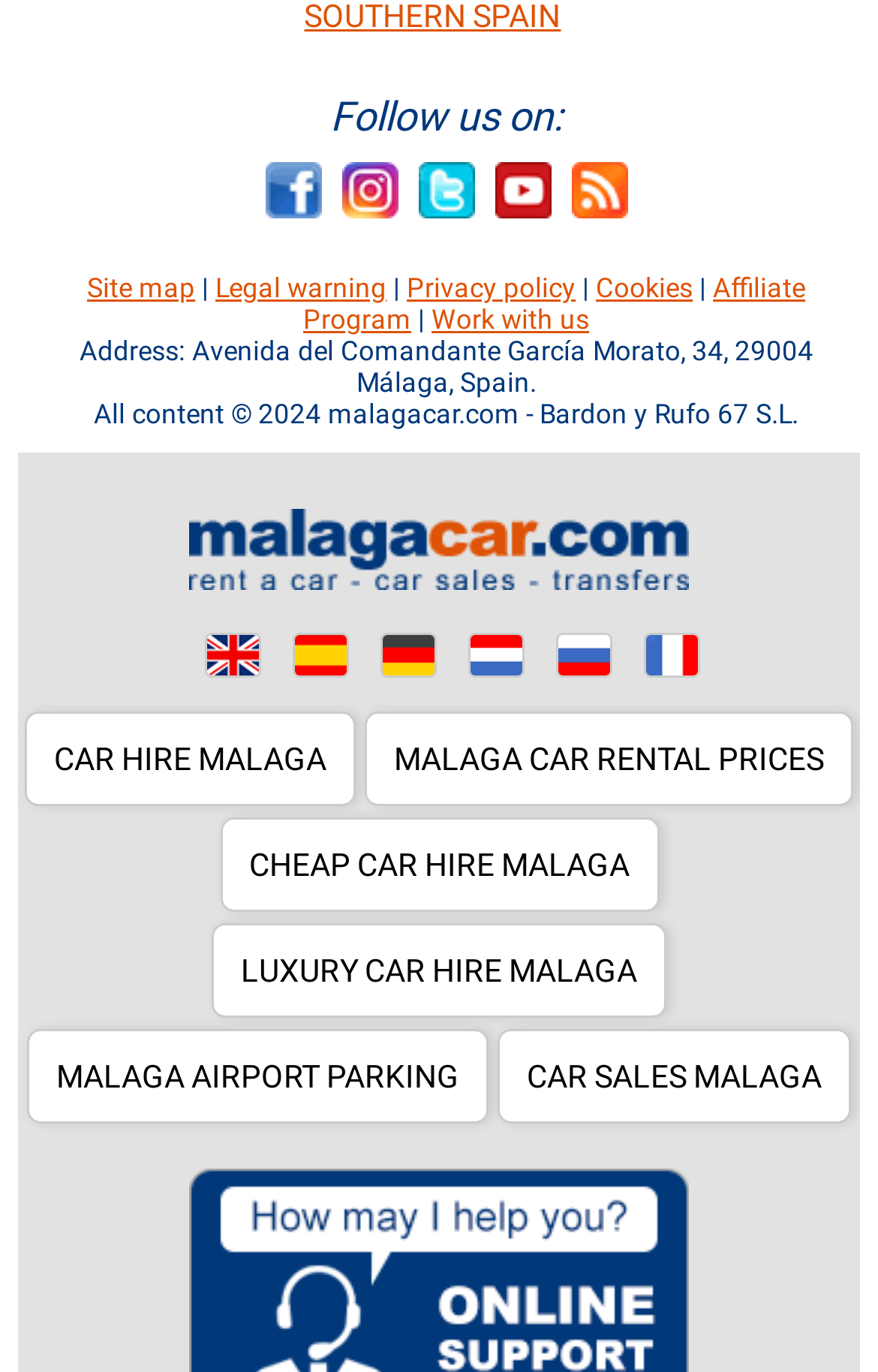What is the company name?
Using the image, respond with a single word or phrase.

MalagaCar.com